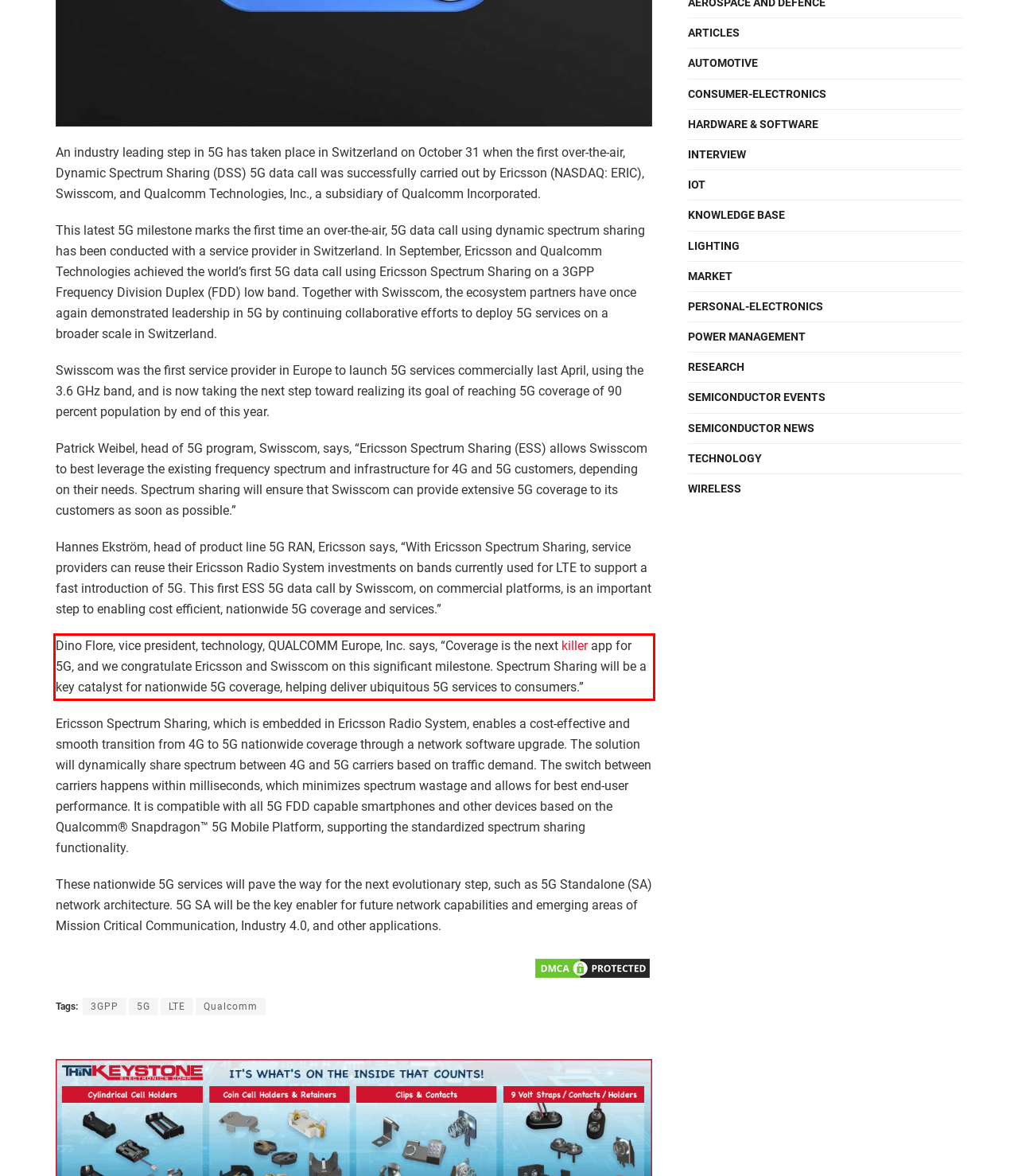Please extract the text content within the red bounding box on the webpage screenshot using OCR.

Dino Flore, vice president, technology, QUALCOMM Europe, Inc. says, “Coverage is the next killer app for 5G, and we congratulate Ericsson and Swisscom on this significant milestone. Spectrum Sharing will be a key catalyst for nationwide 5G coverage, helping deliver ubiquitous 5G services to consumers.”